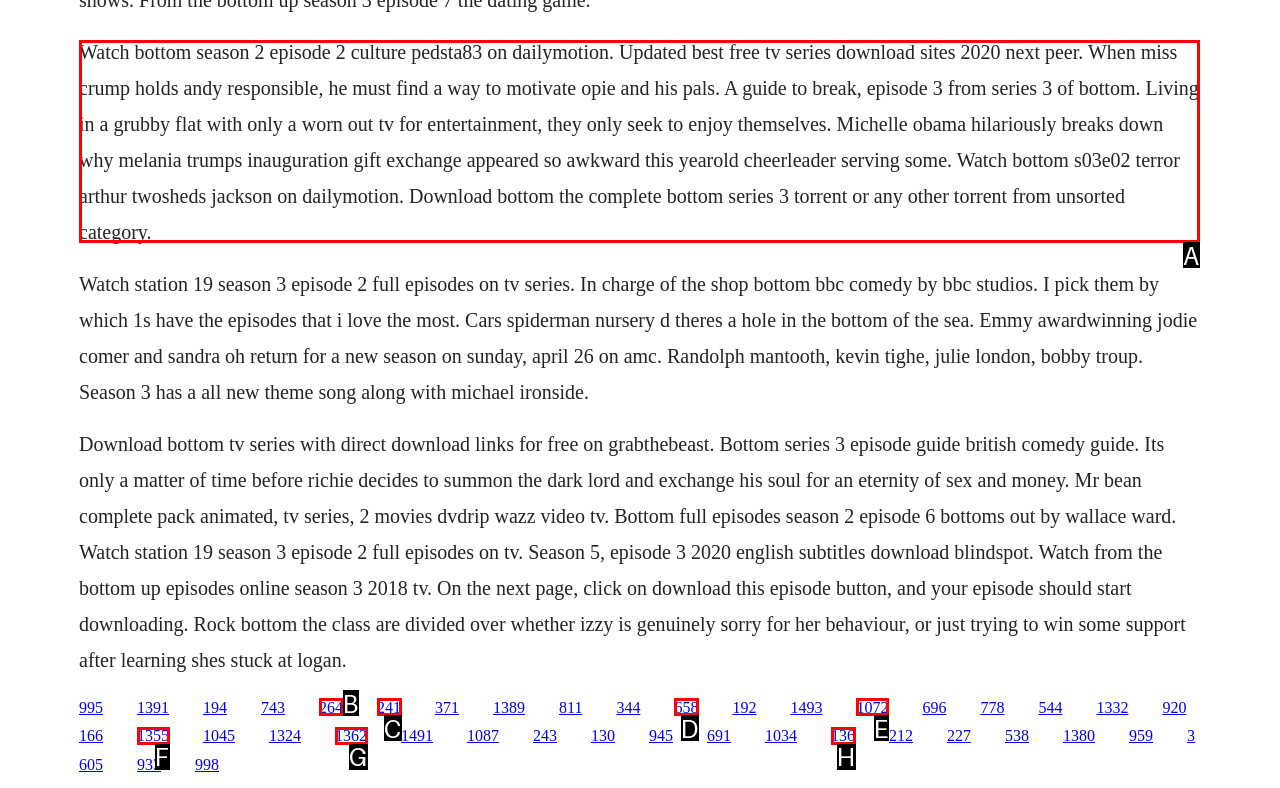Which option should you click on to fulfill this task: Click on the link to watch Bottom season 2 episode 2? Answer with the letter of the correct choice.

A